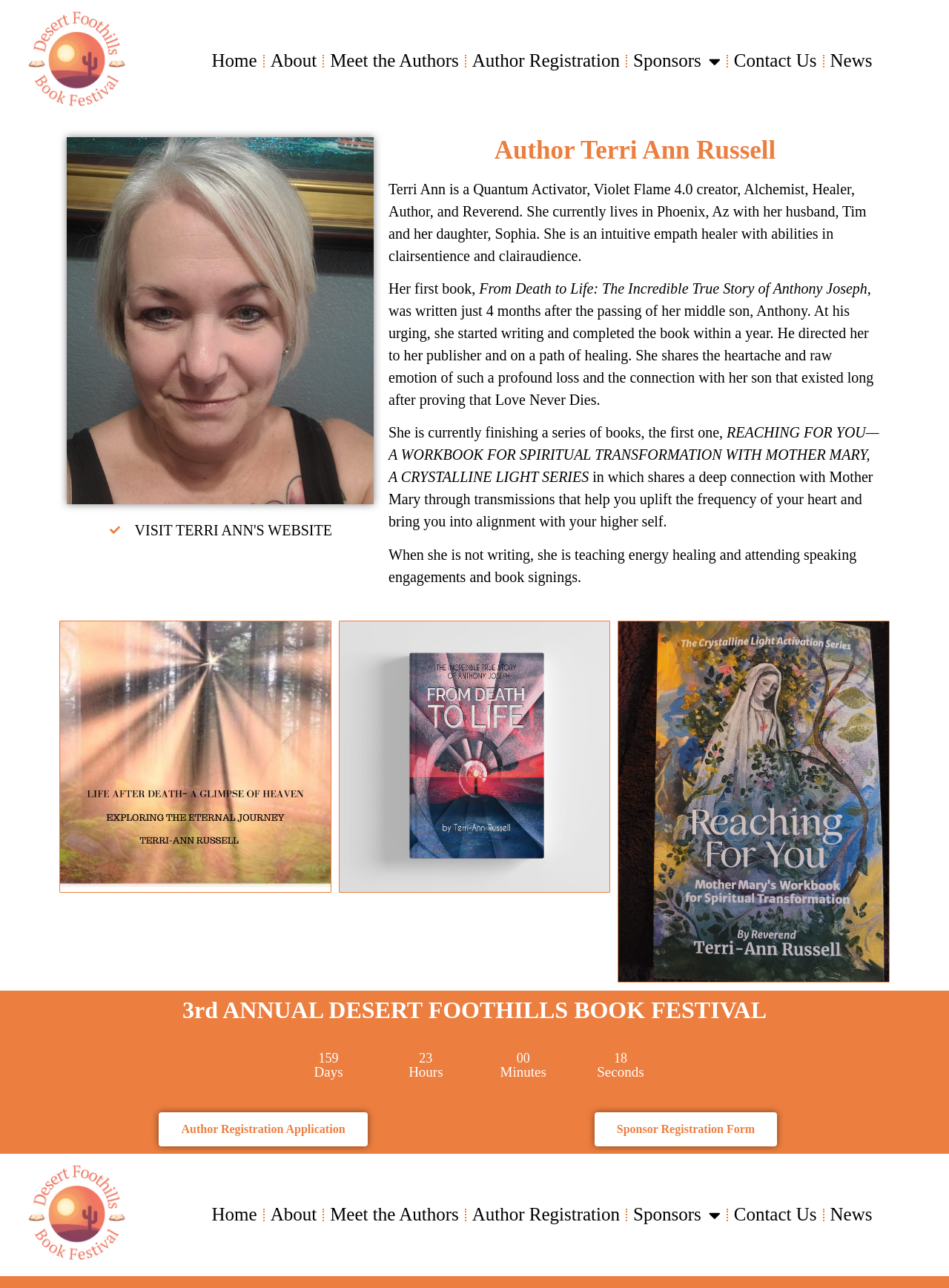Could you please study the image and provide a detailed answer to the question:
What is the name of the series of books mentioned on the webpage?

By analyzing the webpage content, specifically the StaticText element with the text 'REACHING FOR YOU—A WORKBOOK FOR SPIRITUAL TRANSFORMATION WITH MOTHER MARY, A CRYSTALLINE LIGHT SERIES', we can determine that the name of the series of books mentioned on the webpage is the Crystalline Light Series.